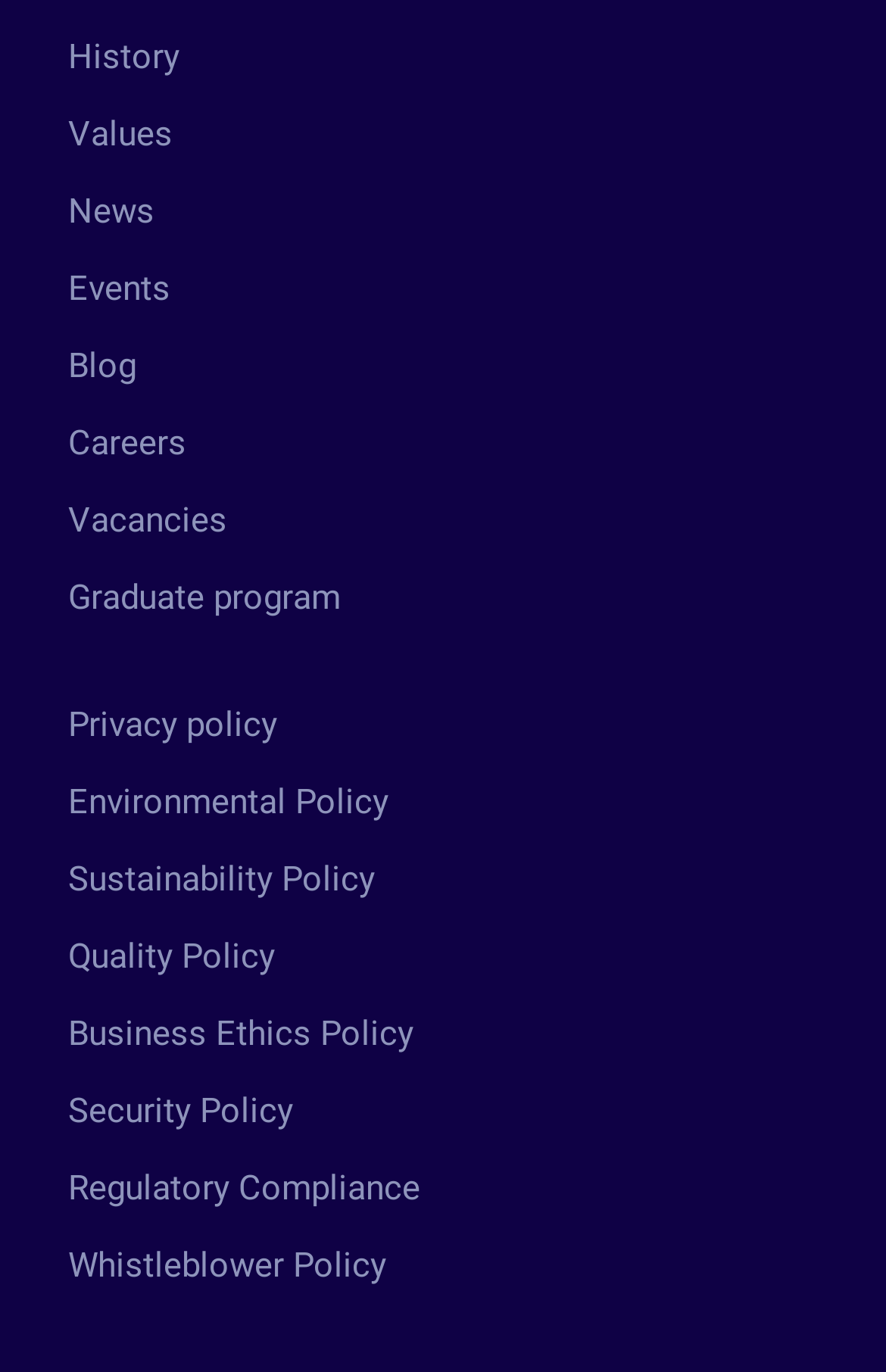Please specify the coordinates of the bounding box for the element that should be clicked to carry out this instruction: "Learn about environmental policy". The coordinates must be four float numbers between 0 and 1, formatted as [left, top, right, bottom].

[0.077, 0.569, 0.438, 0.599]